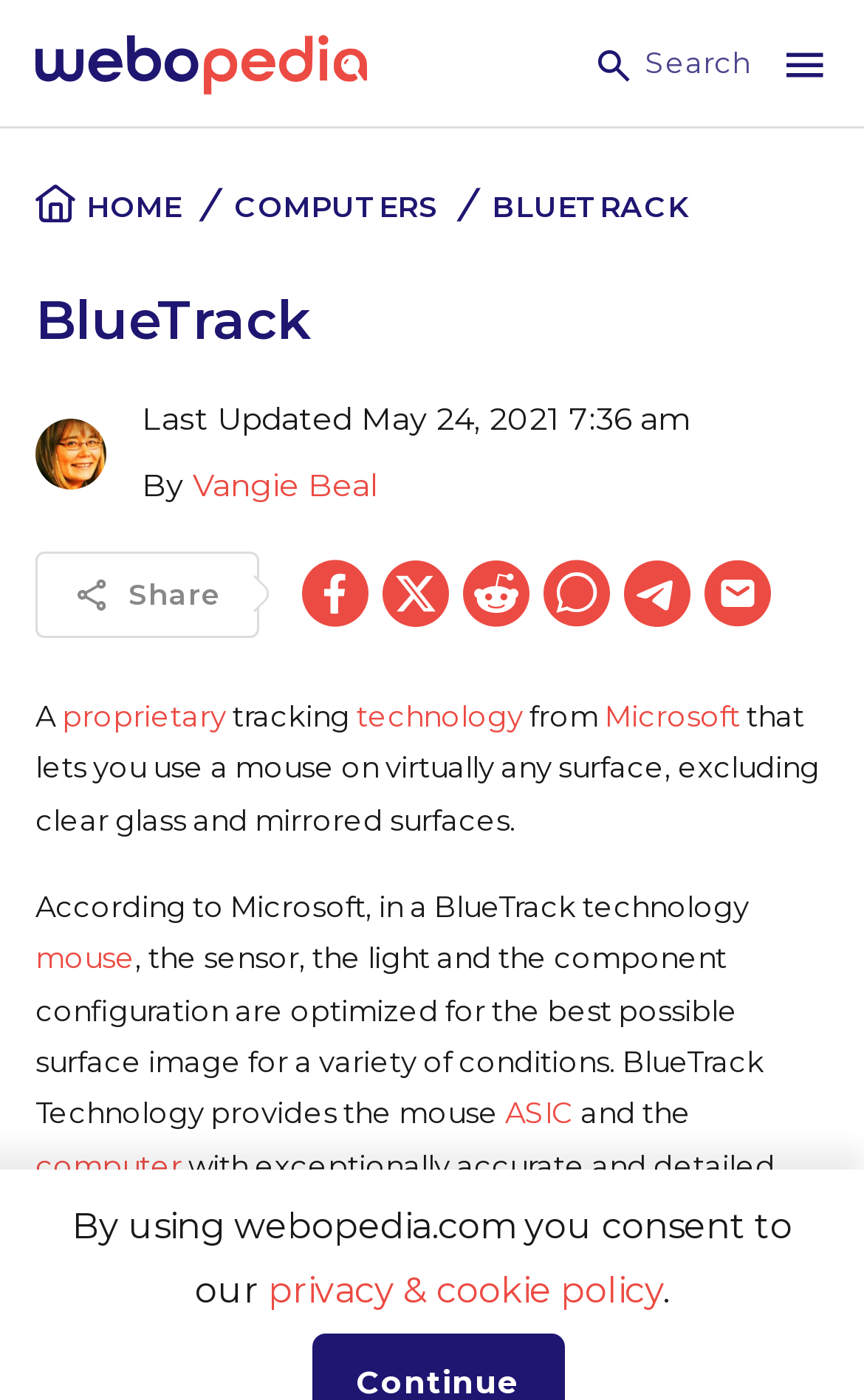Using the details from the image, please elaborate on the following question: What is the author of the article?

The author of the article can be found by looking at the 'By' section, which is located below the 'Last Updated' section. The author's name is Vangie Beal, and it is a clickable link.